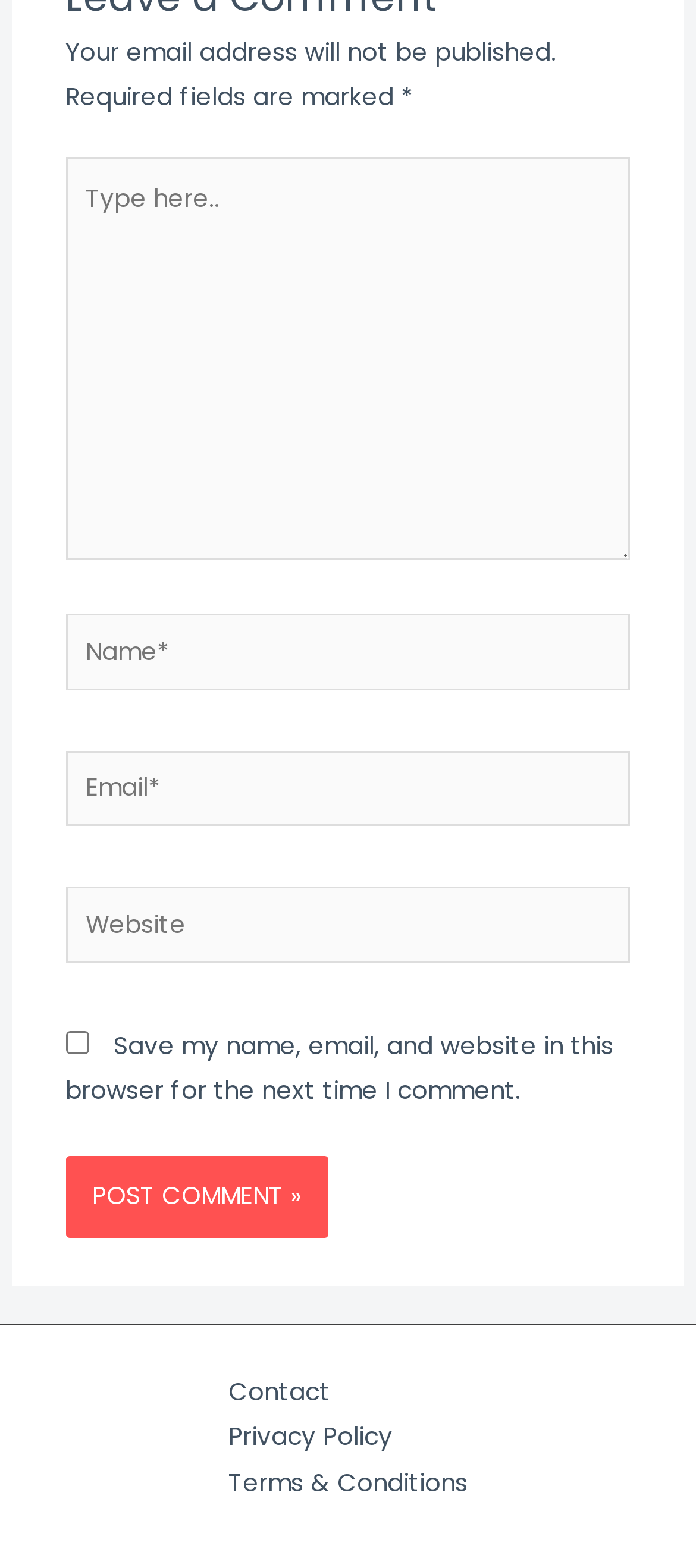How many text fields are there?
Please provide a single word or phrase as your answer based on the screenshot.

4